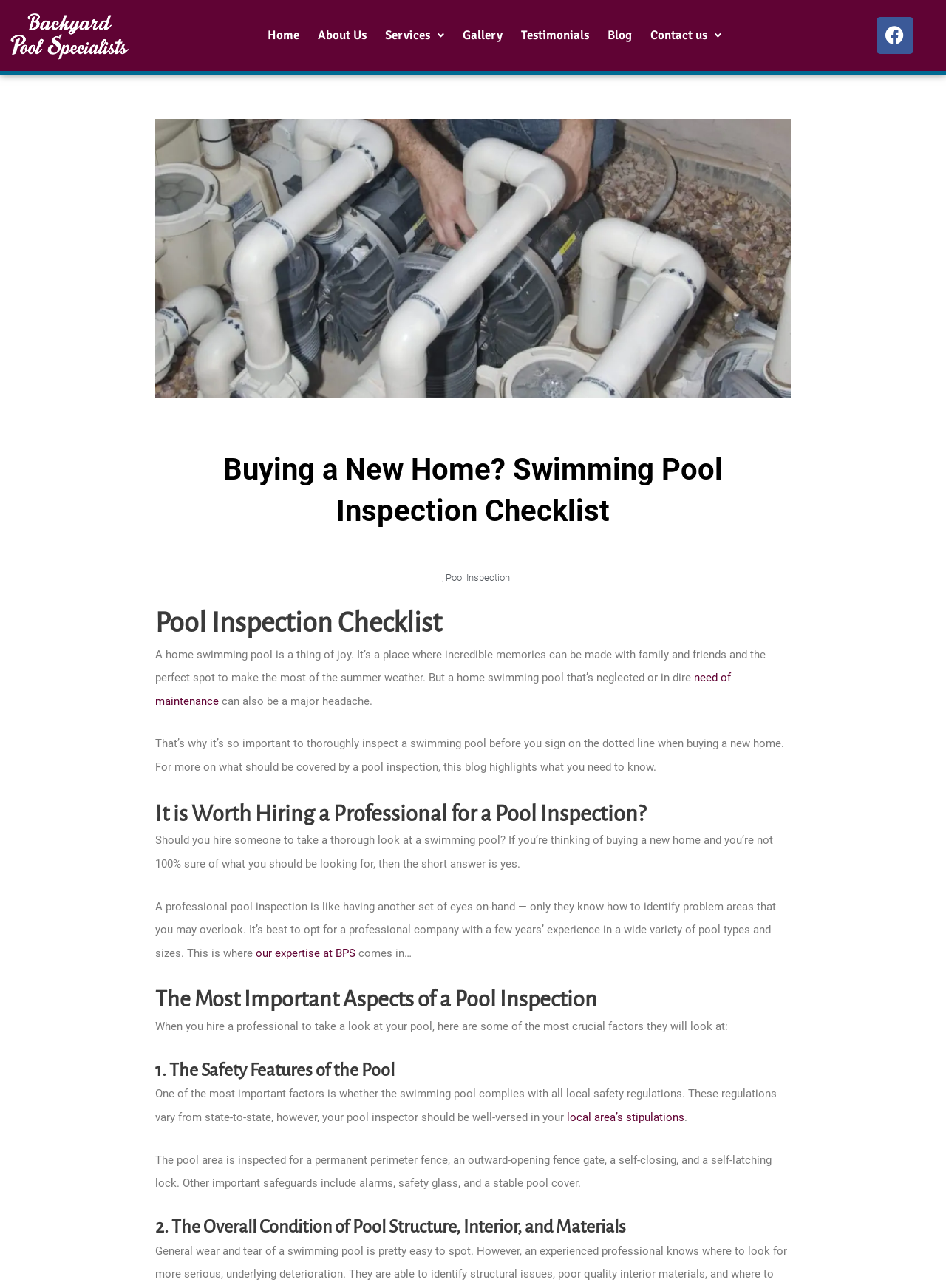Refer to the screenshot and answer the following question in detail:
Why is it important to hire a professional for a pool inspection?

The webpage suggests that hiring a professional with experience in pool inspections is important because they know how to identify problem areas that you may overlook, ensuring a thorough inspection of the pool.